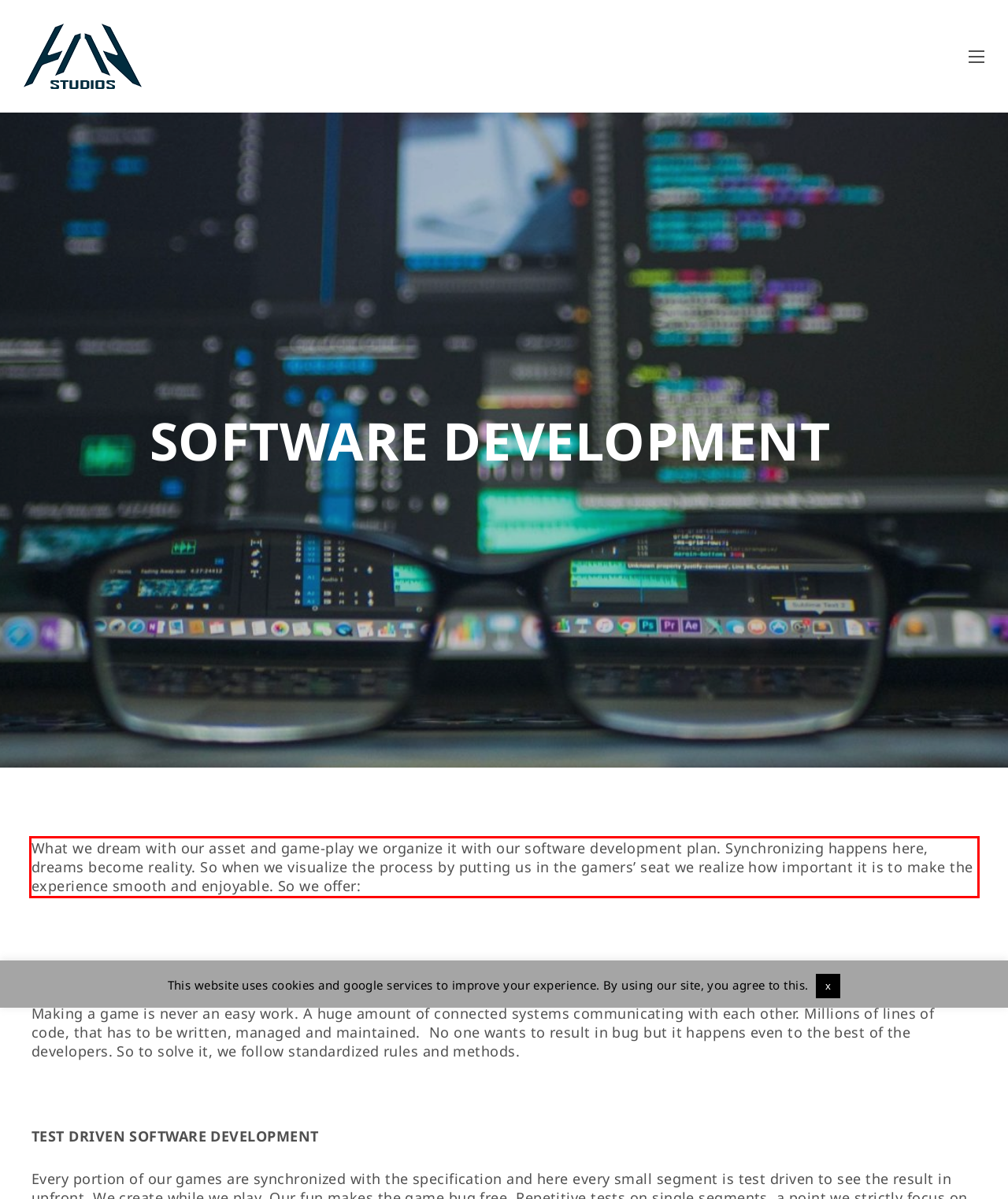You are given a screenshot showing a webpage with a red bounding box. Perform OCR to capture the text within the red bounding box.

What we dream with our asset and game-play we organize it with our software development plan. Synchronizing happens here, dreams become reality. So when we visualize the process by putting us in the gamers’ seat we realize how important it is to make the experience smooth and enjoyable. So we offer: